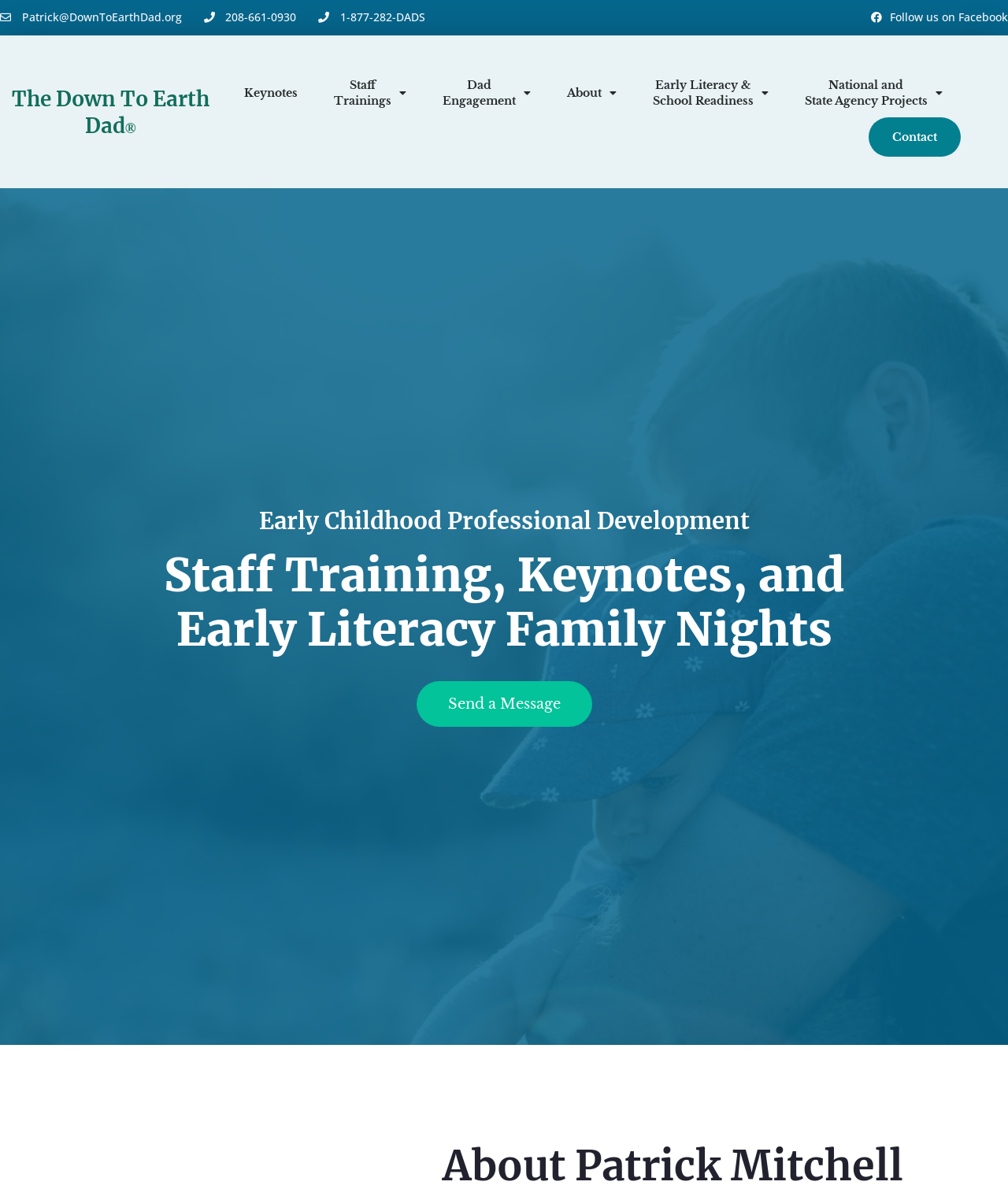Please locate the bounding box coordinates for the element that should be clicked to achieve the following instruction: "Send a message". Ensure the coordinates are given as four float numbers between 0 and 1, i.e., [left, top, right, bottom].

[0.413, 0.573, 0.587, 0.611]